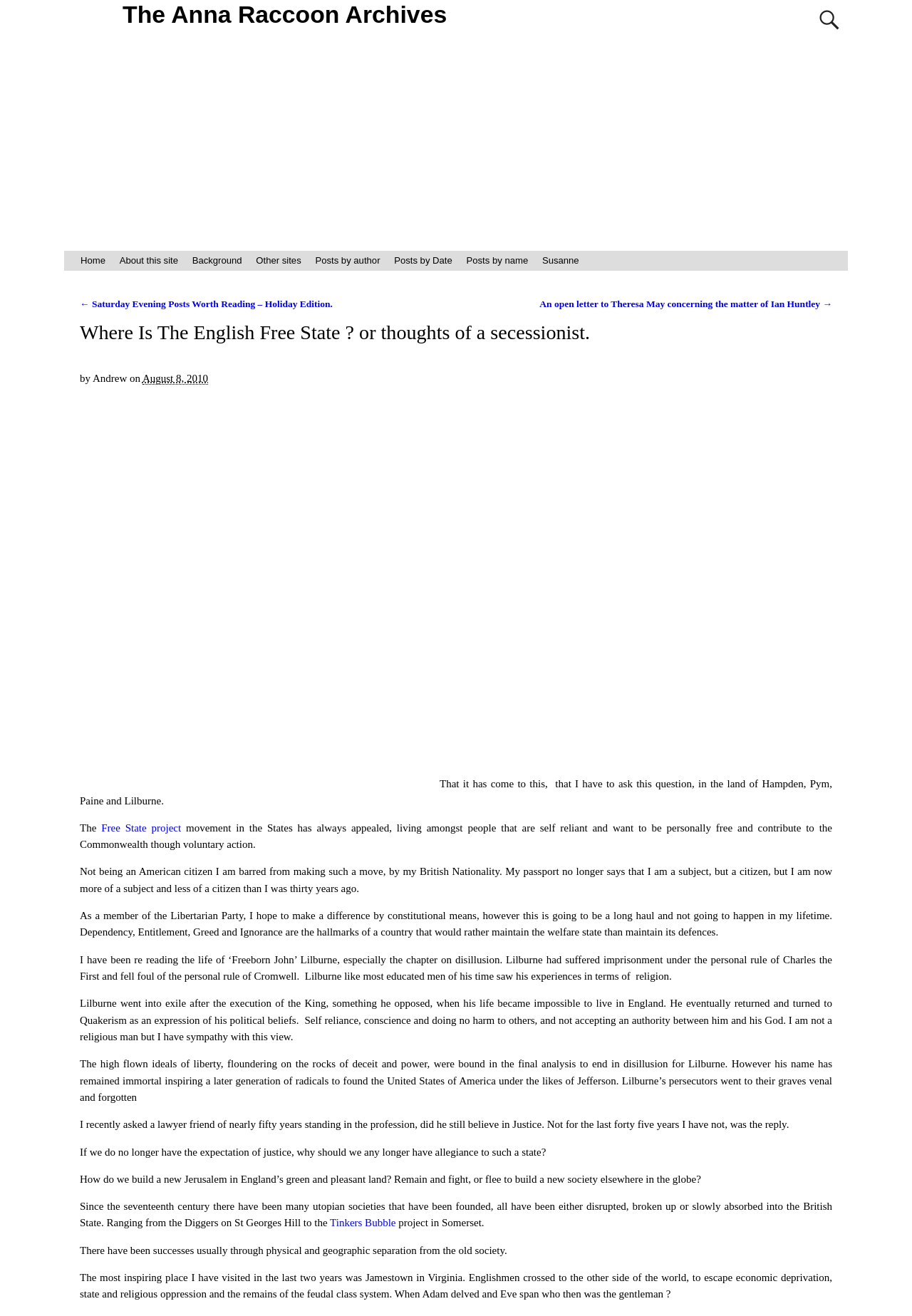What is the name of the website?
Examine the screenshot and reply with a single word or phrase.

The Anna Raccoon Archives